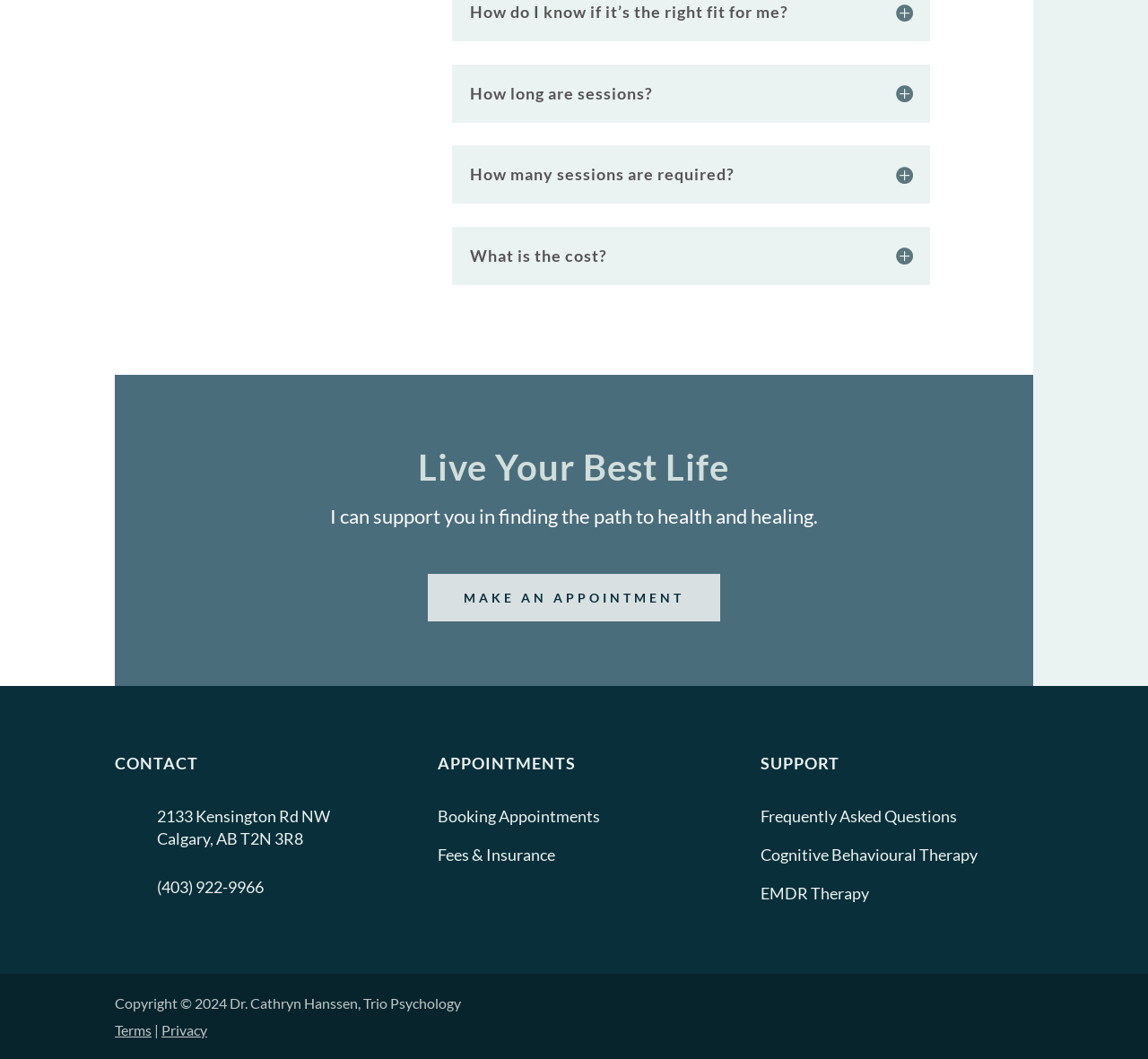Pinpoint the bounding box coordinates of the area that must be clicked to complete this instruction: "Book an appointment".

[0.381, 0.761, 0.523, 0.78]